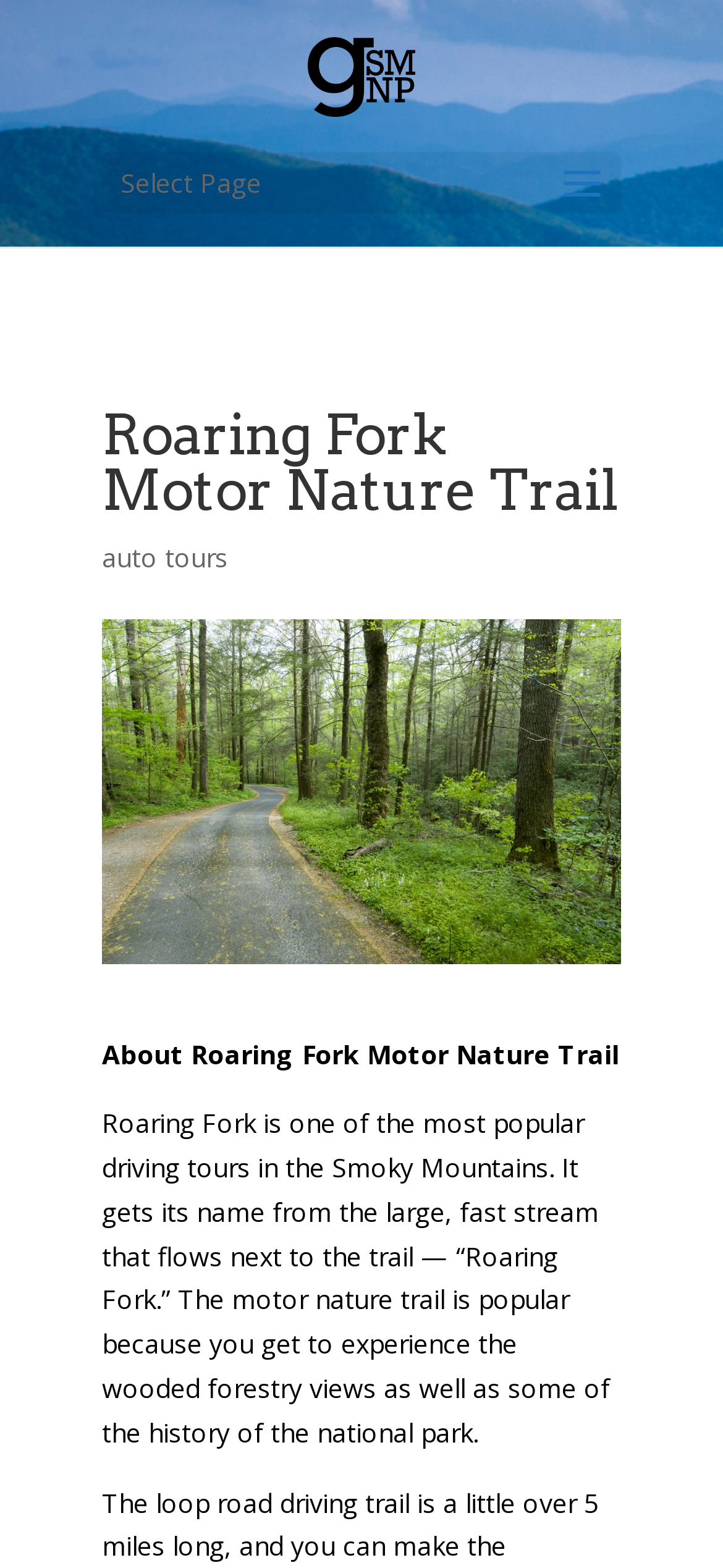What is the purpose of this motor nature trail?
From the image, respond with a single word or phrase.

driving tour